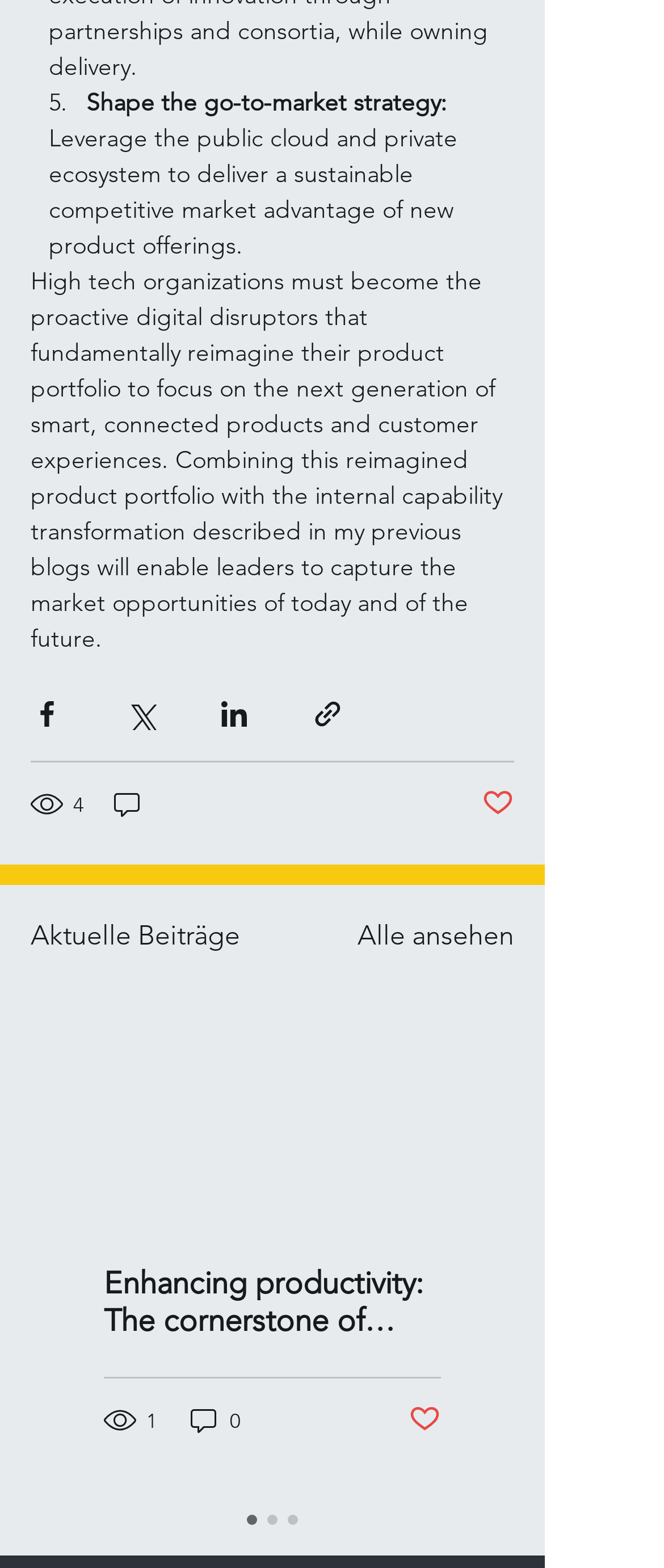Determine the bounding box coordinates of the area to click in order to meet this instruction: "Like this post".

[0.726, 0.501, 0.774, 0.524]